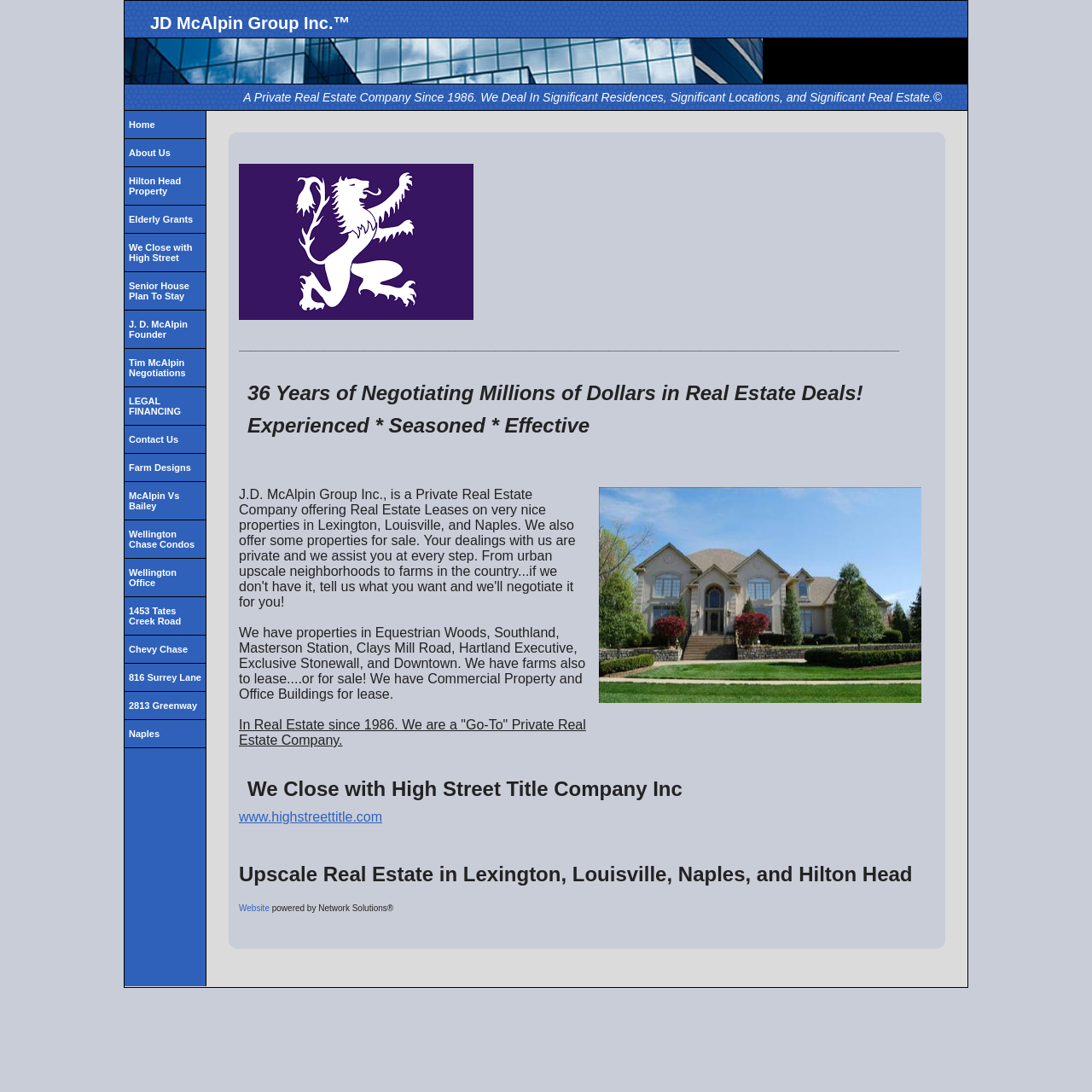Please determine the bounding box coordinates of the area that needs to be clicked to complete this task: 'Contact Us'. The coordinates must be four float numbers between 0 and 1, formatted as [left, top, right, bottom].

[0.114, 0.389, 0.188, 0.415]